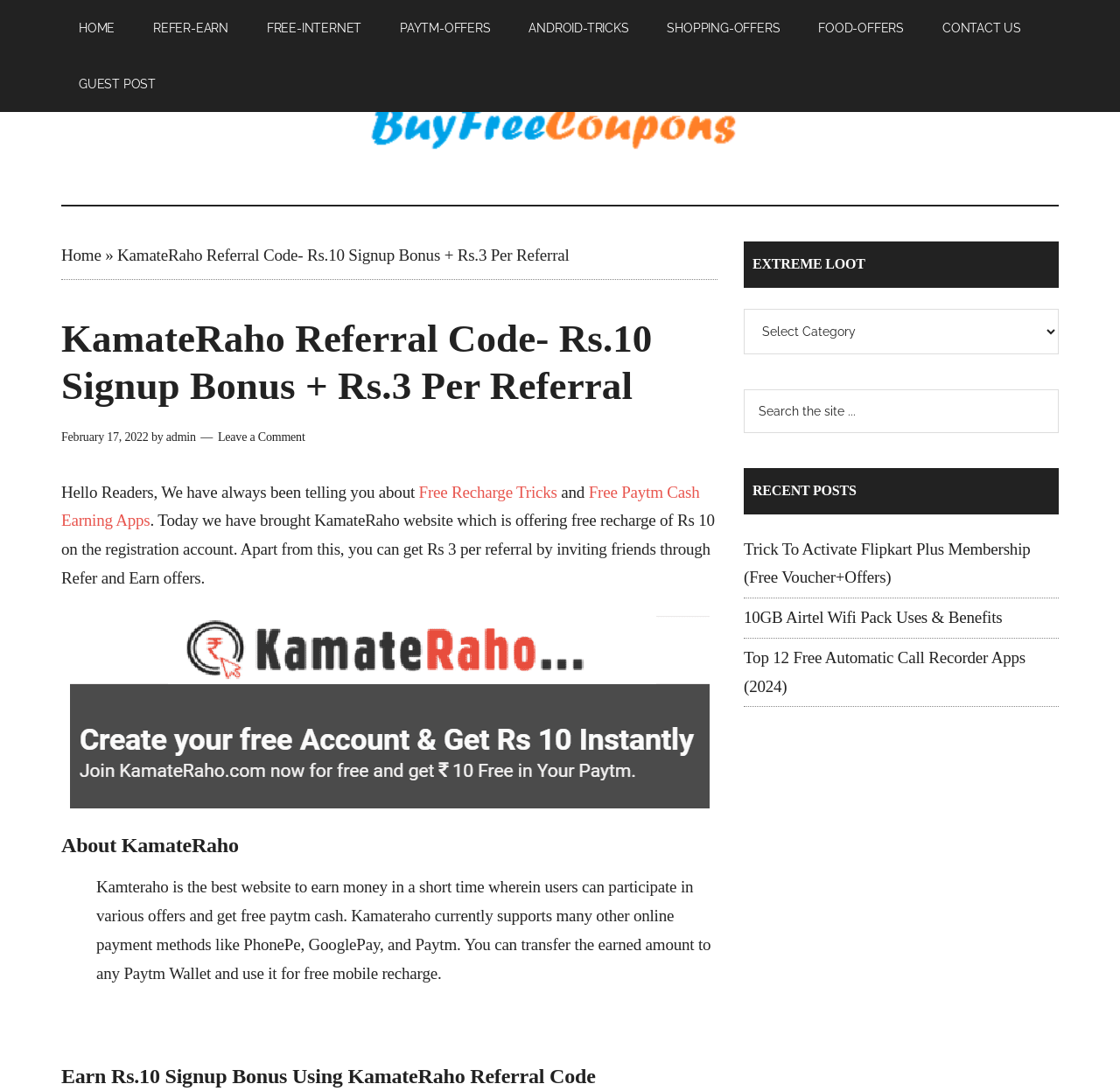Identify the first-level heading on the webpage and generate its text content.

KamateRaho Referral Code- Rs.10 Signup Bonus + Rs.3 Per Referral